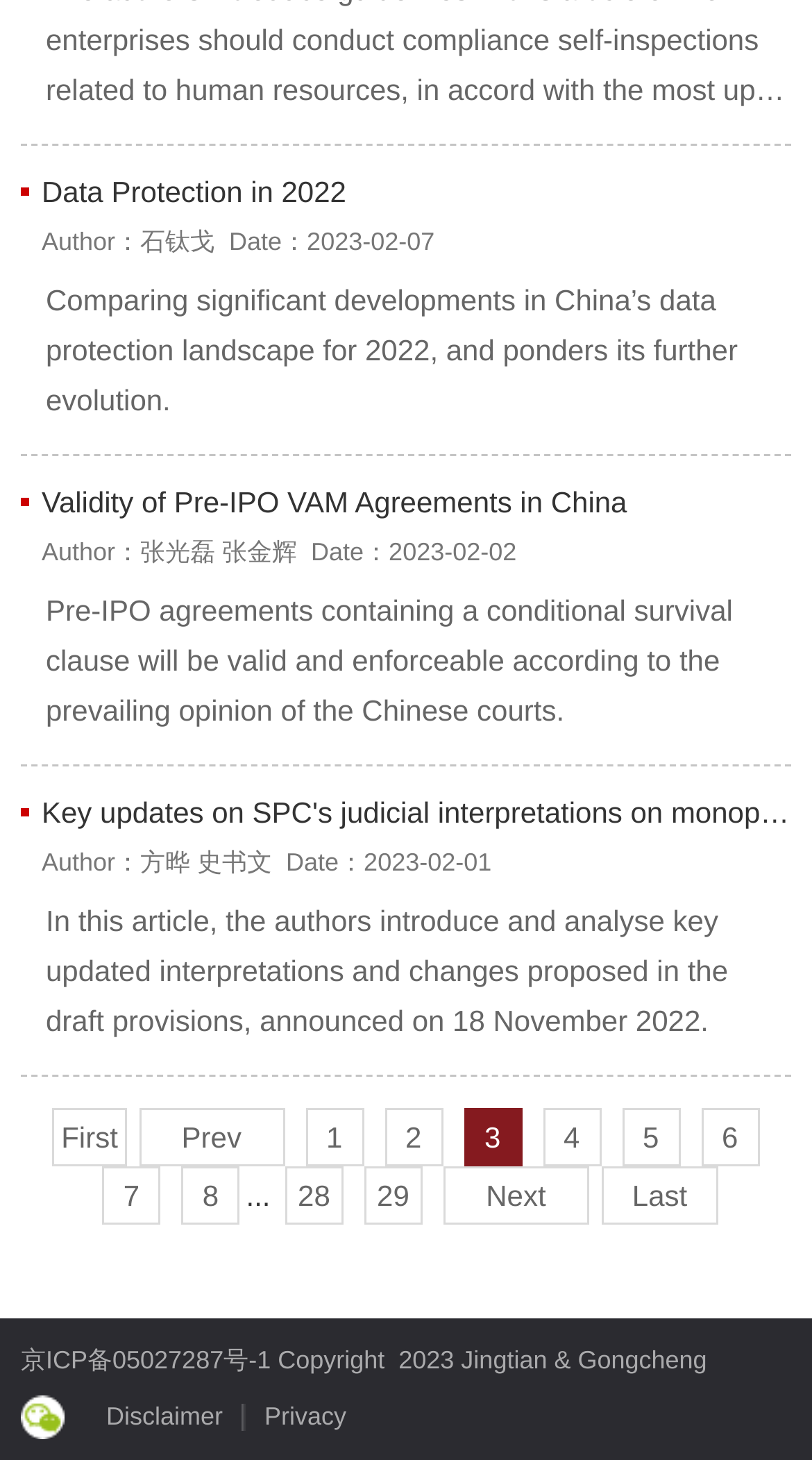Pinpoint the bounding box coordinates for the area that should be clicked to perform the following instruction: "Read article about Validity of Pre-IPO VAM Agreements in China".

[0.026, 0.327, 0.974, 0.361]